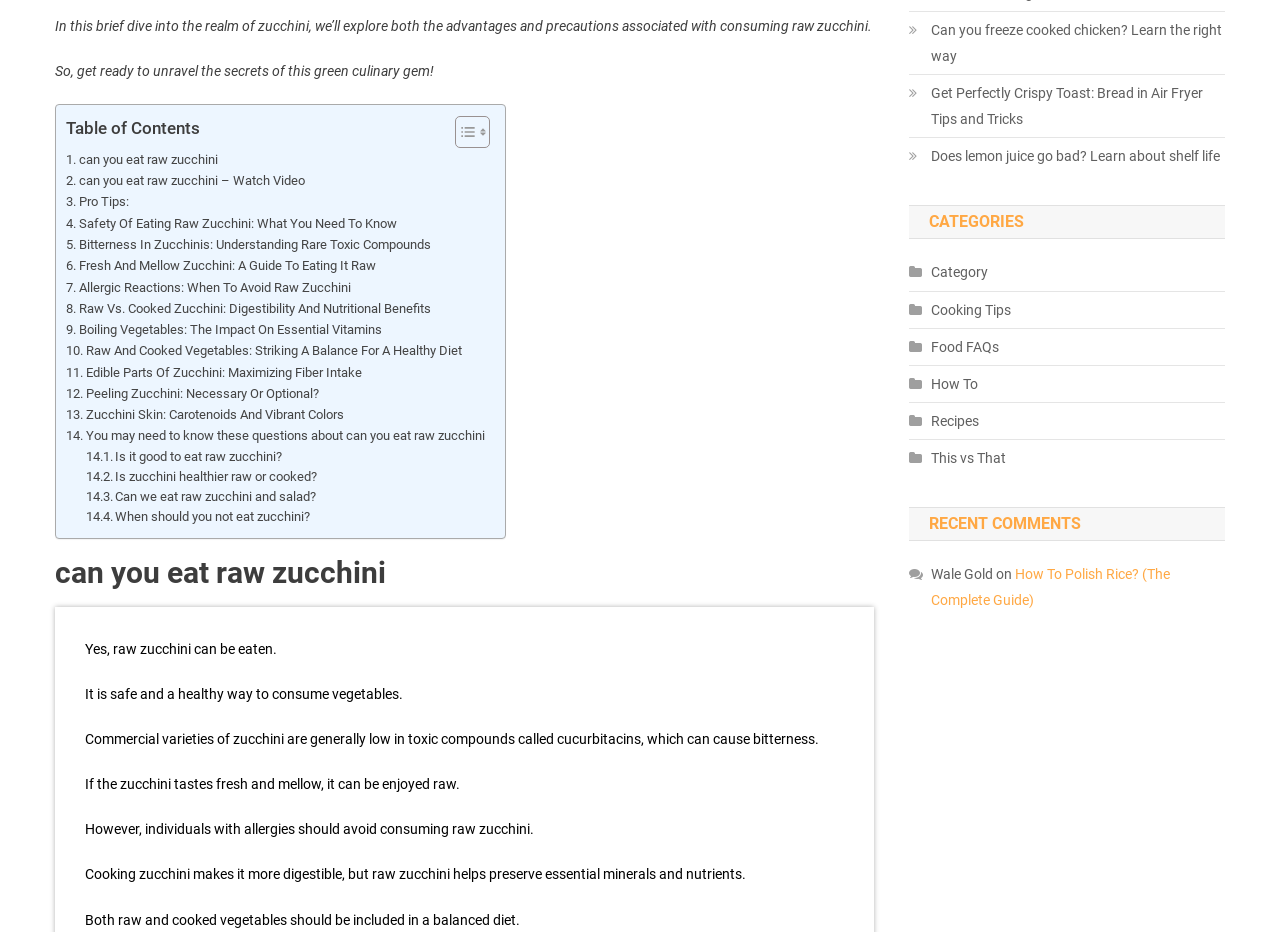What is the purpose of the links at the bottom of the webpage?
Please provide a comprehensive answer based on the contents of the image.

The purpose of the links at the bottom of the webpage is to allow users to navigate to related articles or categories. These links are grouped under headings such as 'CATEGORIES' and 'RECENT COMMENTS', suggesting that they are intended to help users find more information on related topics.